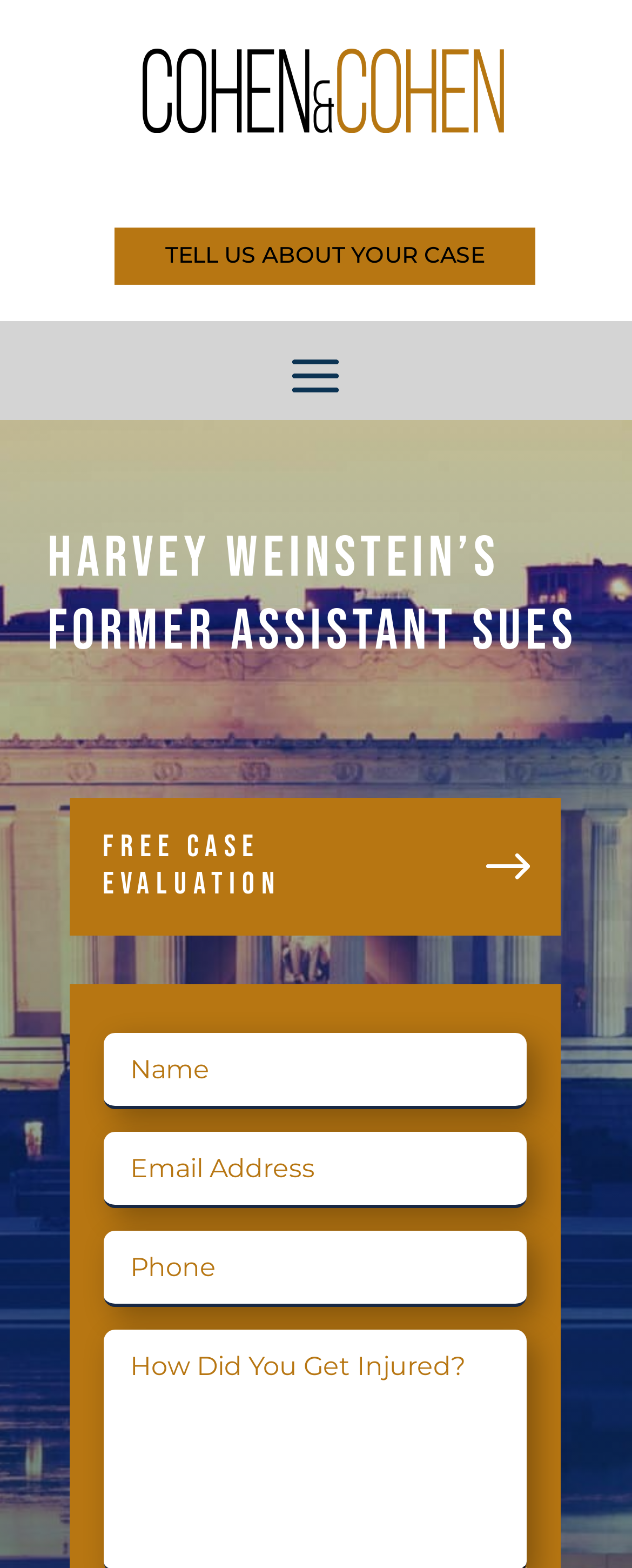Identify the bounding box for the given UI element using the description provided. Coordinates should be in the format (top-left x, top-left y, bottom-right x, bottom-right y) and must be between 0 and 1. Here is the description: Tell Us About Your Case

[0.18, 0.145, 0.846, 0.181]